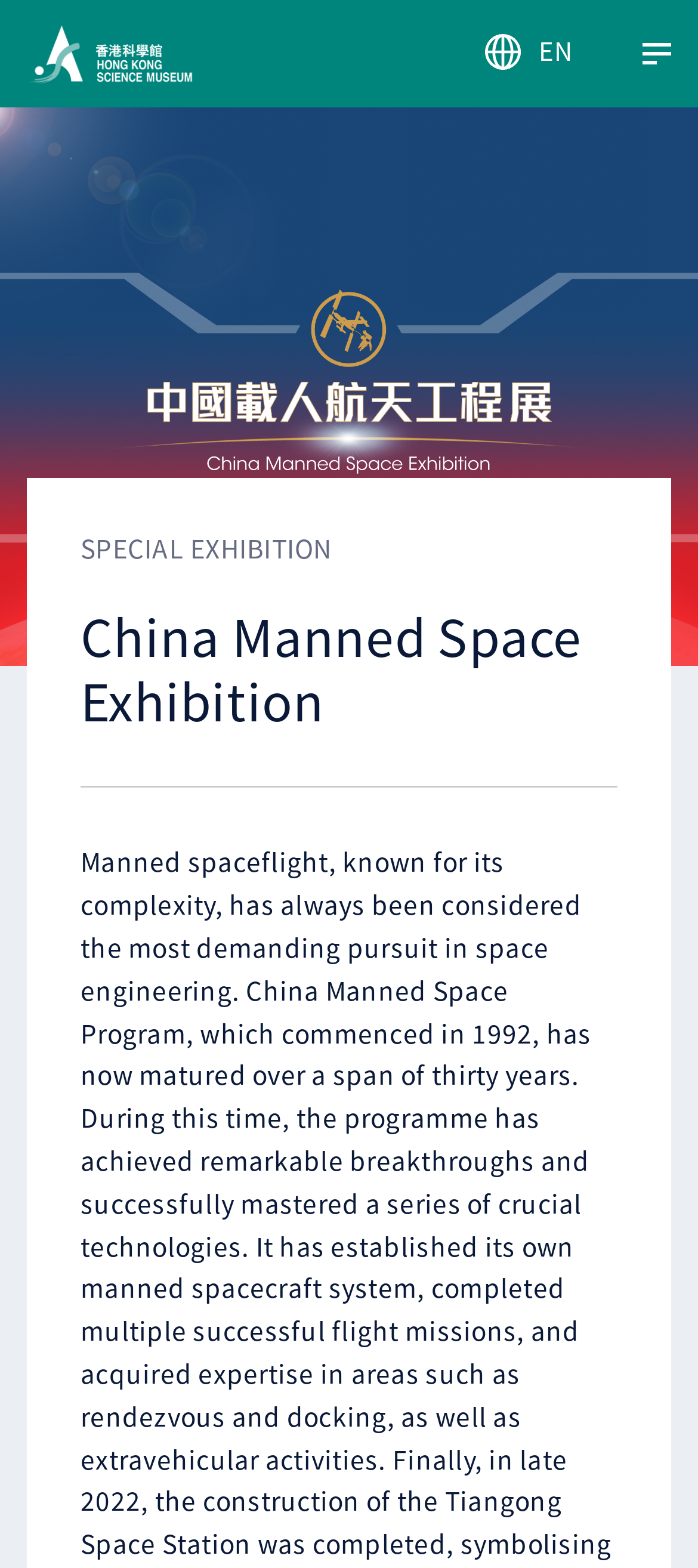What is the current exhibition?
Please provide a single word or phrase answer based on the image.

China Manned Space Exhibition